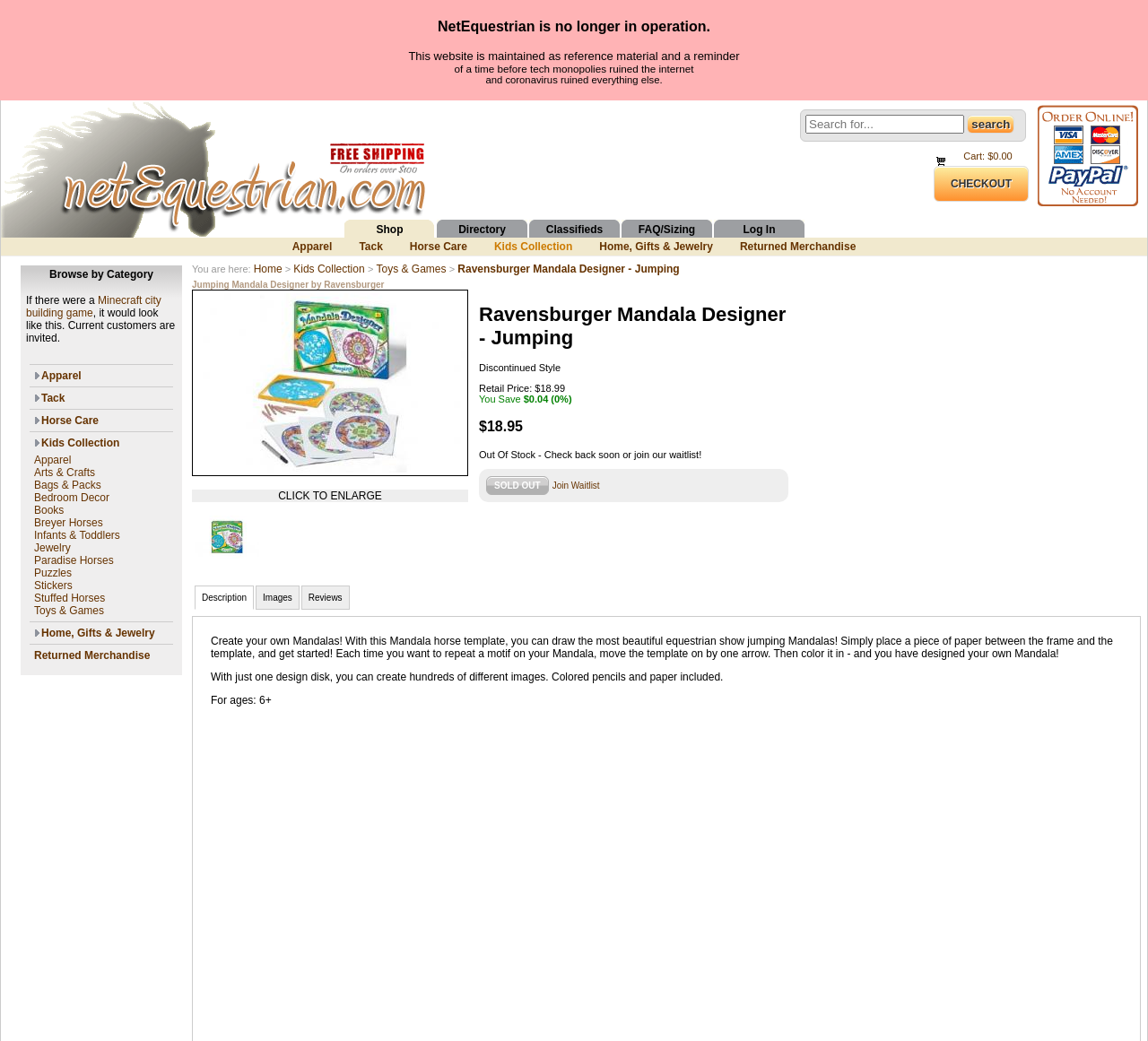Provide a single word or phrase answer to the question: 
What is the purpose of the 'Search for...' textbox?

Search